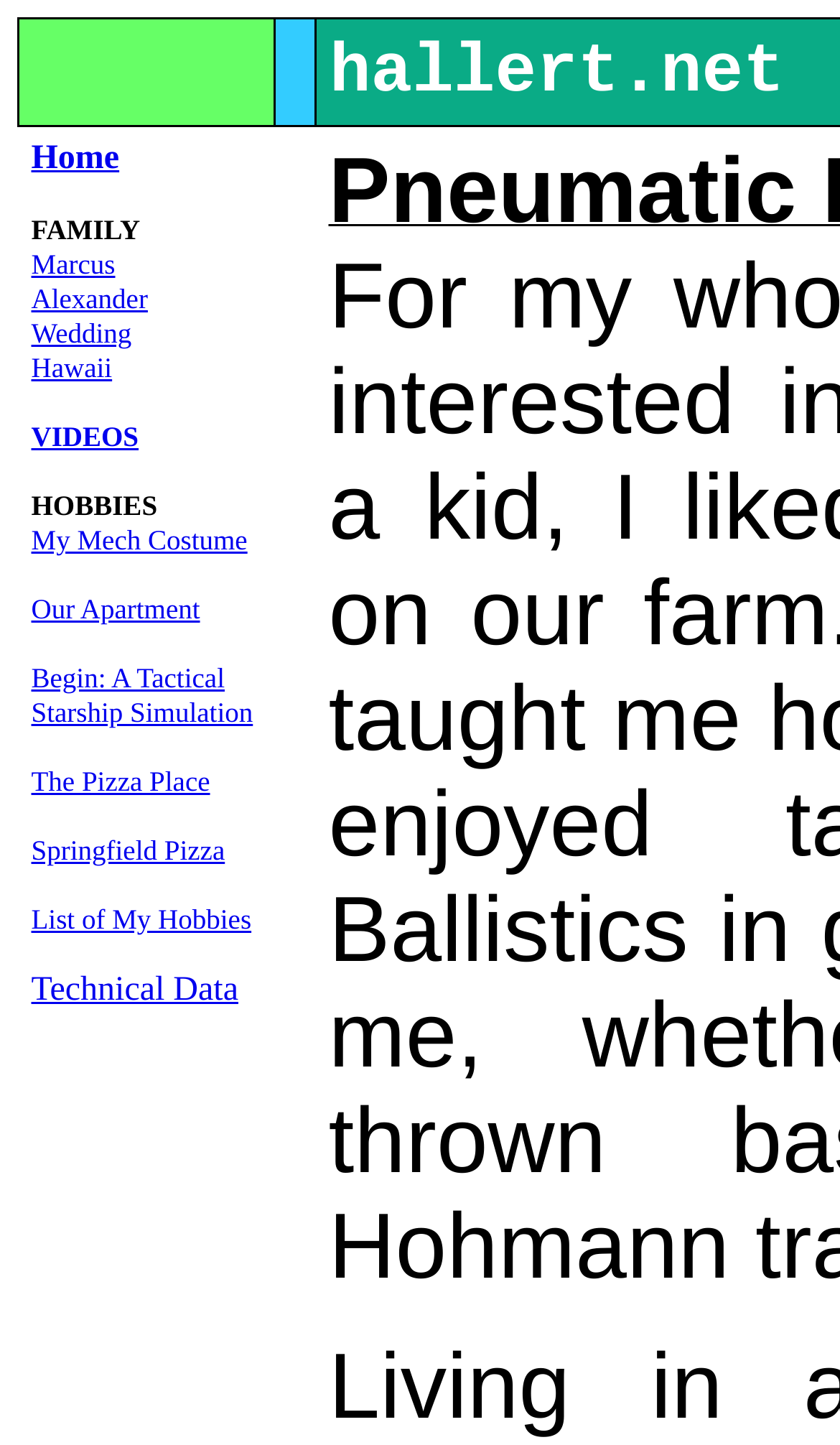Respond with a single word or phrase for the following question: 
What is the last link on the left side of the webpage?

Technical Data